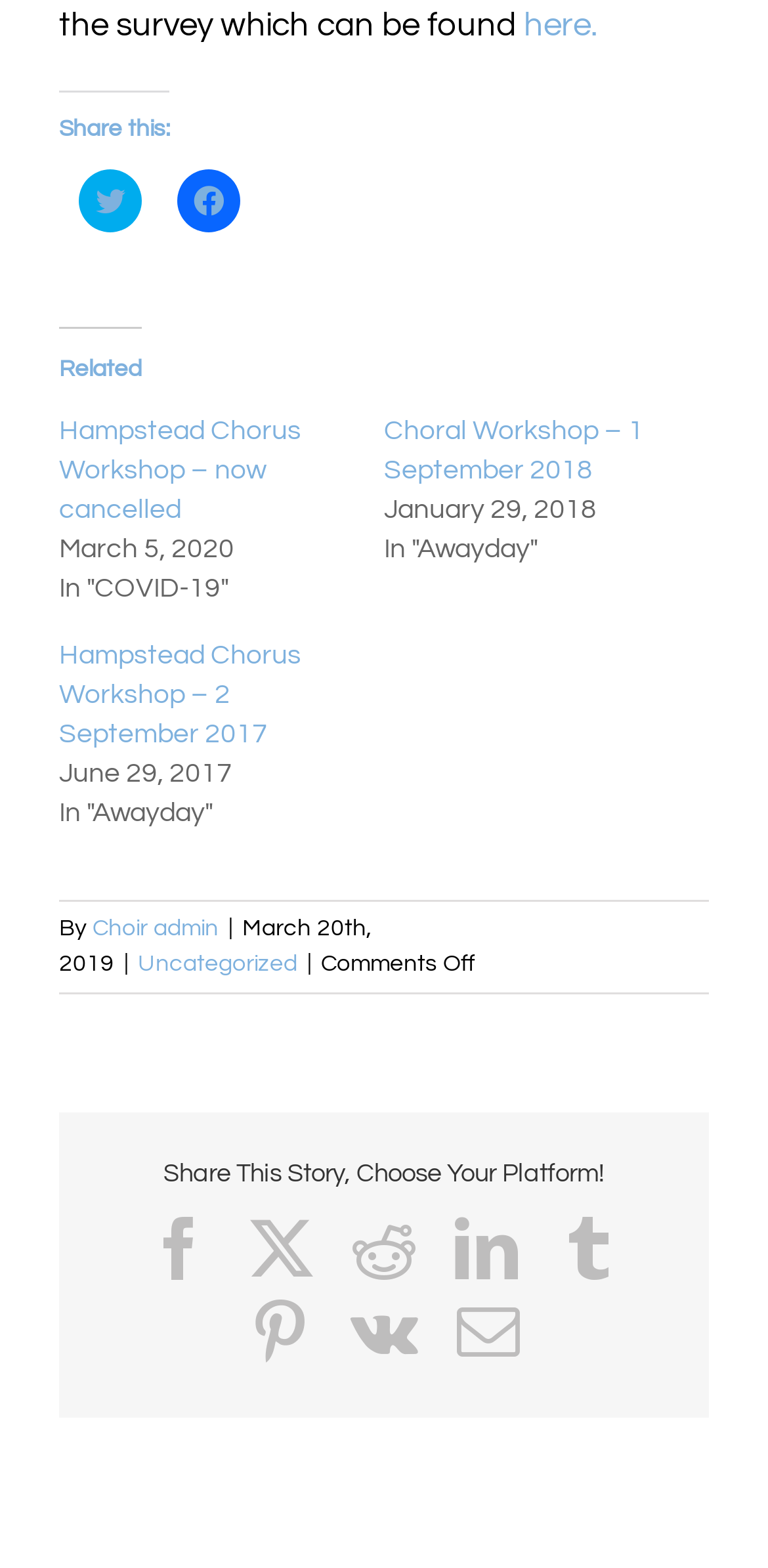Please identify the bounding box coordinates of the element that needs to be clicked to perform the following instruction: "Share this story on Facebook".

[0.192, 0.777, 0.274, 0.817]